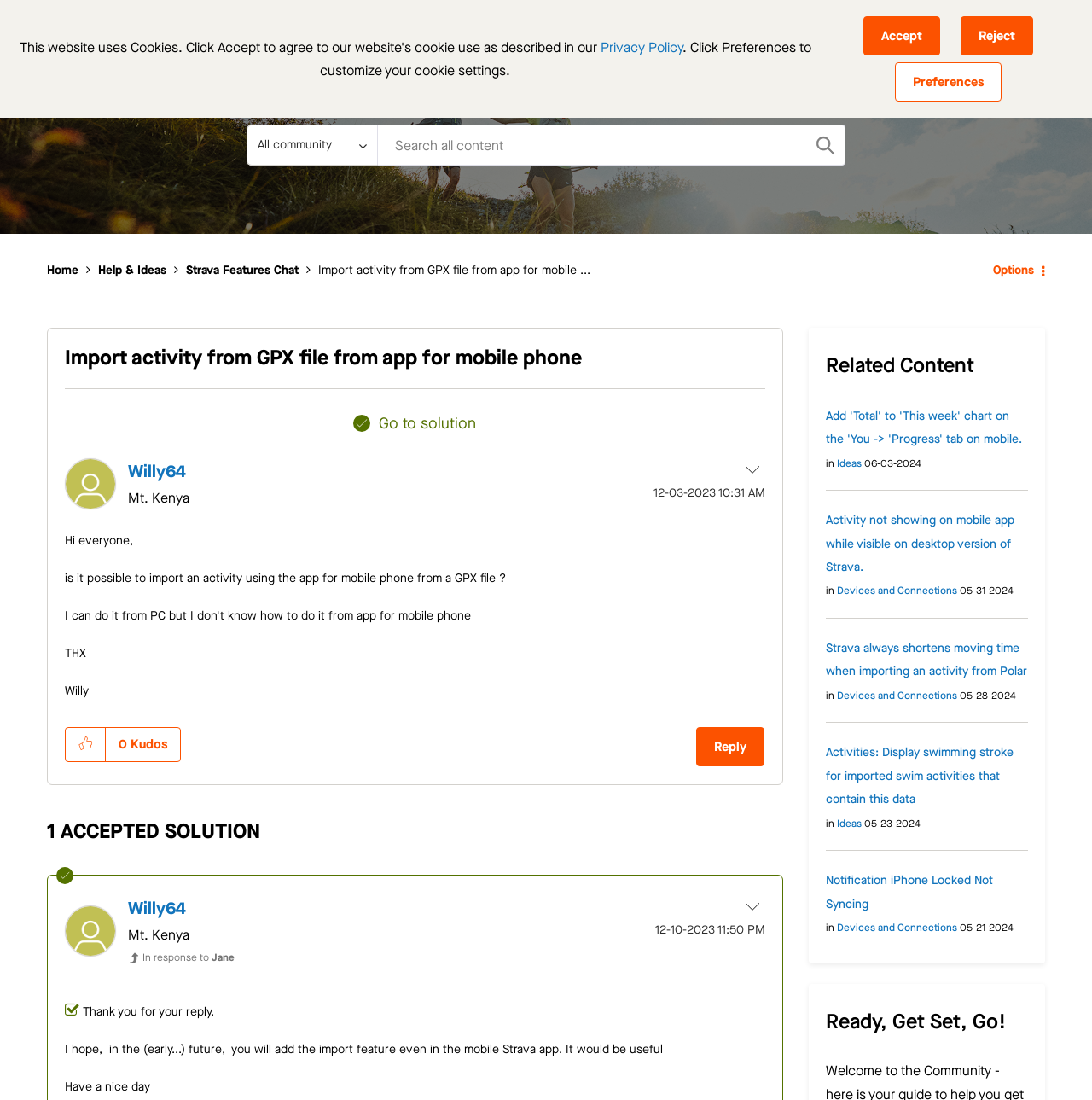Using the provided description: "Notification iPhone Locked Not Syncing", find the bounding box coordinates of the corresponding UI element. The output should be four float numbers between 0 and 1, in the format [left, top, right, bottom].

[0.756, 0.795, 0.909, 0.828]